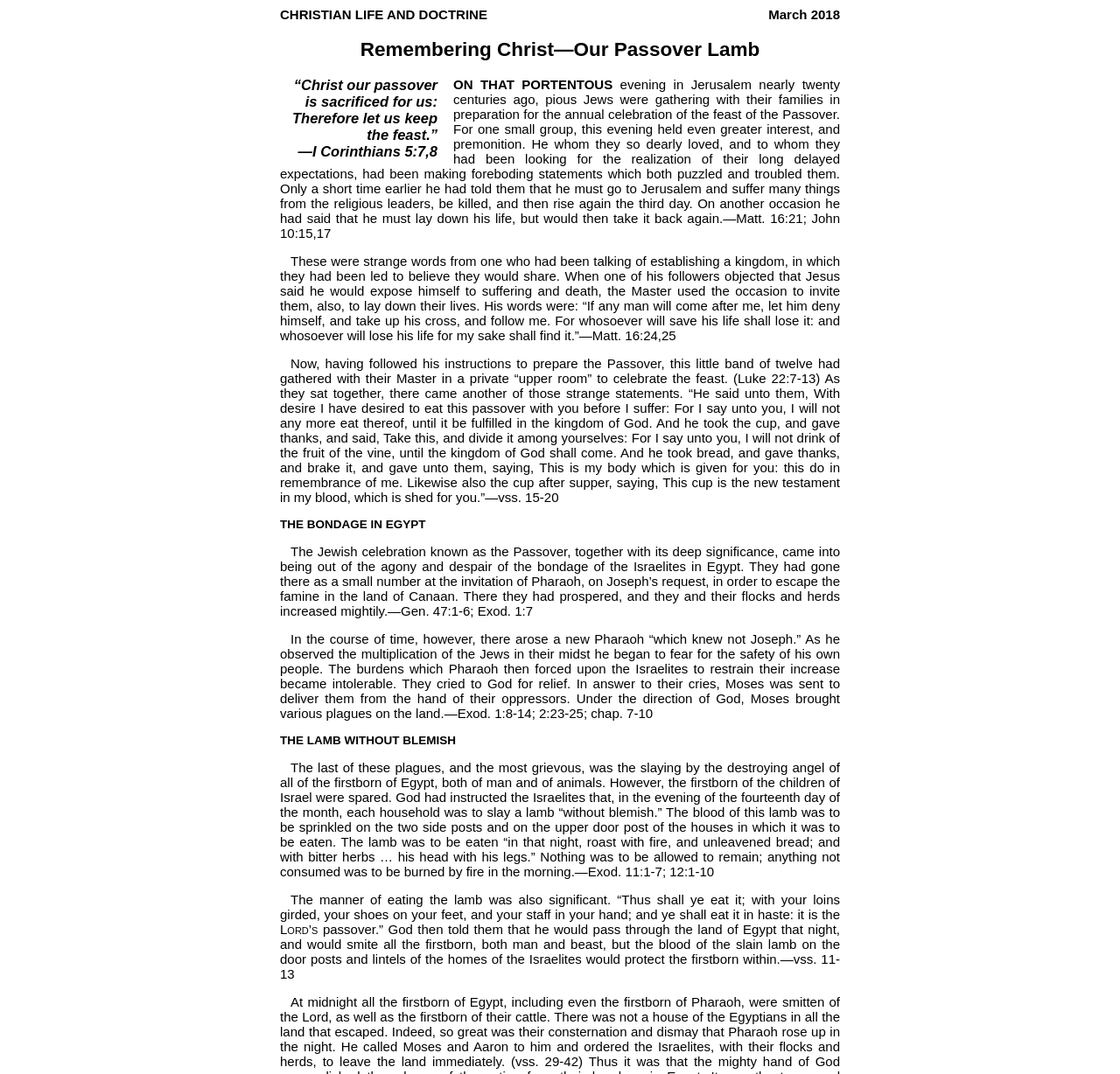What is the title of the article?
Provide an in-depth answer to the question, covering all aspects.

The title of the article can be found in the heading element with bounding box coordinates [0.25, 0.036, 0.75, 0.057]. It is 'Remembering Christ—Our Passover Lamb'.